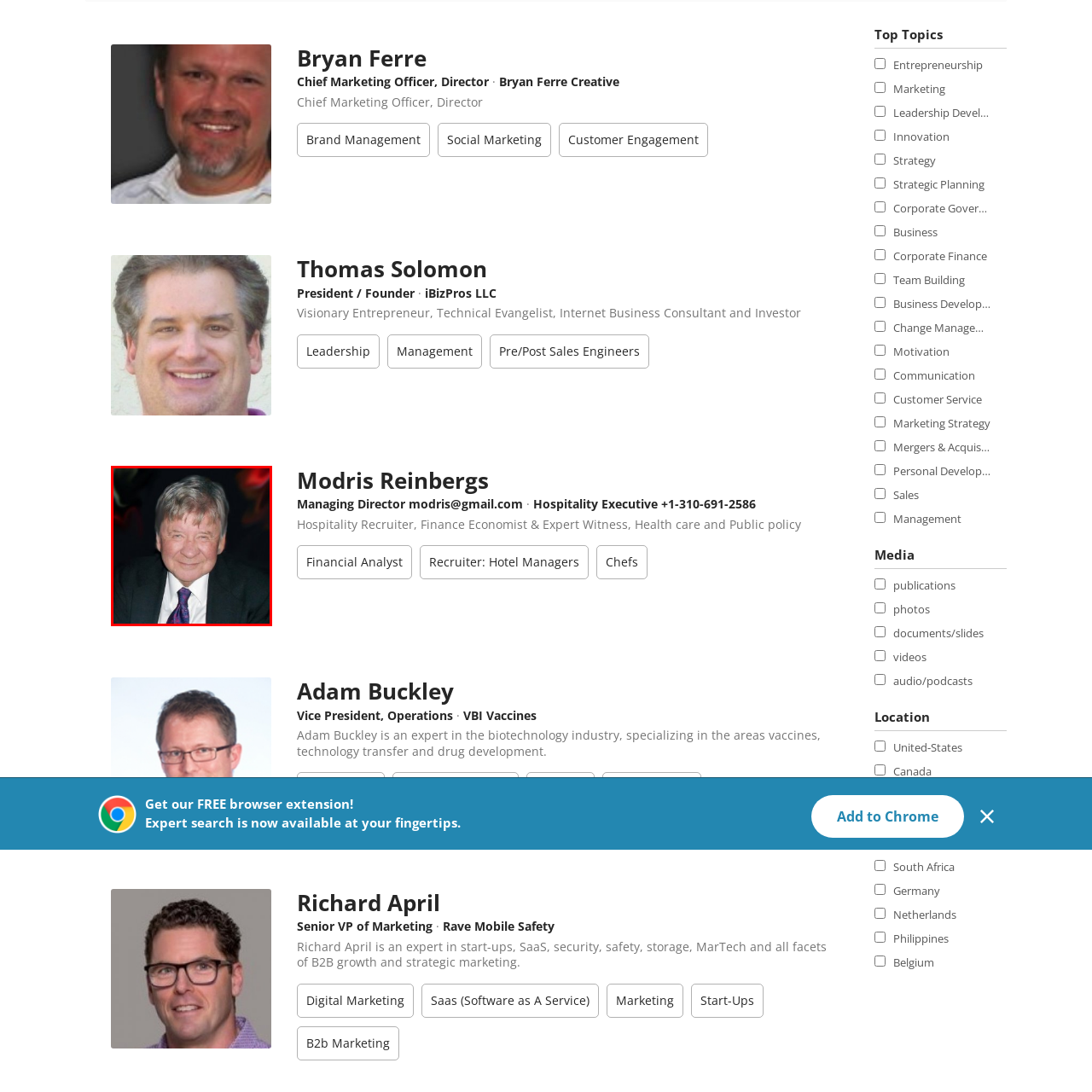What industry is Modris Reinbergs recognized for his expertise in? Study the image bordered by the red bounding box and answer briefly using a single word or a phrase.

Hospitality